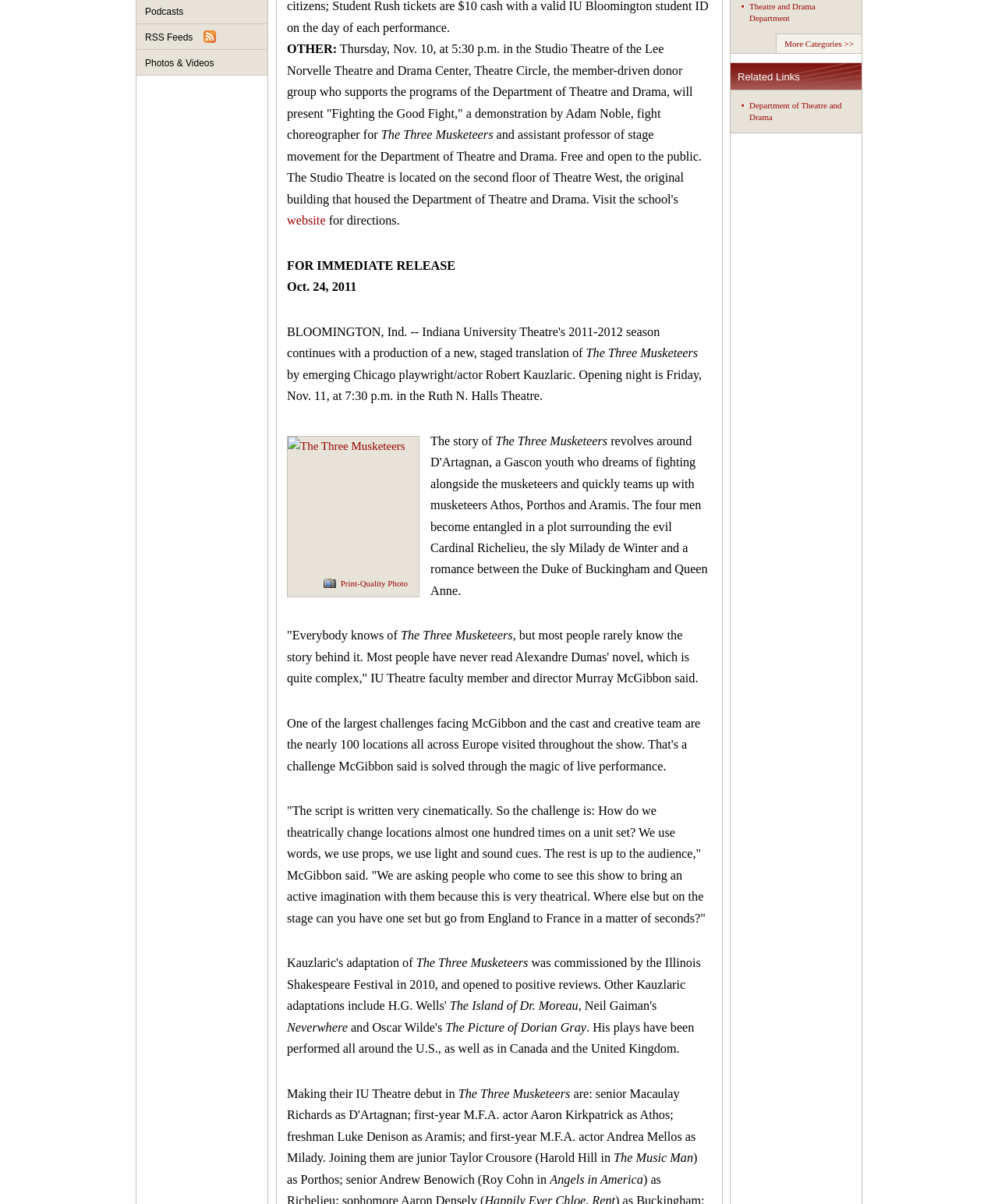Given the element description, predict the bounding box coordinates in the format (top-left x, top-left y, bottom-right x, bottom-right y). Make sure all values are between 0 and 1. Here is the element description: Terms and Conditions

None